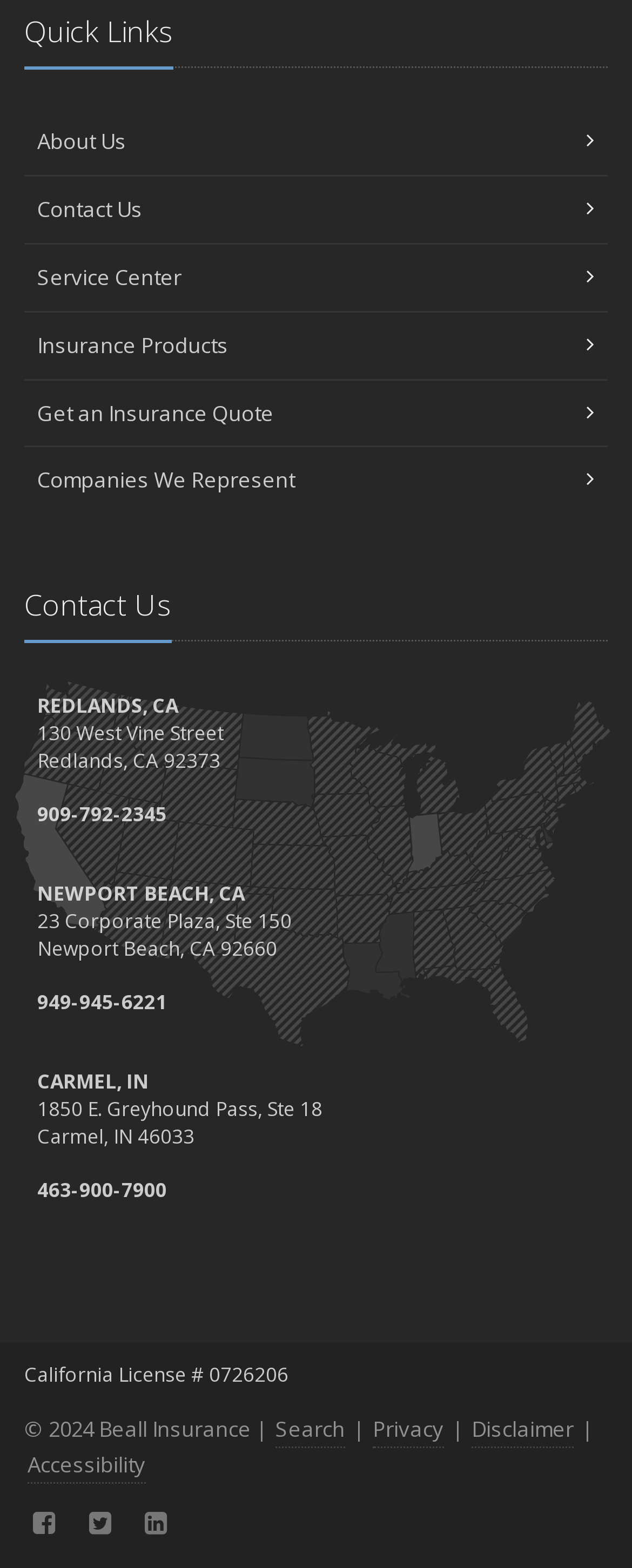How many social media links are available?
Provide a thorough and detailed answer to the question.

I counted the number of social media links at the bottom of the webpage, which are Facebook, Twitter, and LinkedIn.